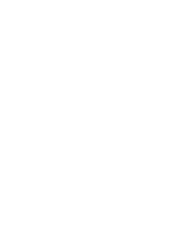Illustrate the image with a detailed caption.

The image captures a dynamic scene featuring a video review by Christy Middlebrooks, showcasing the ColourPop Super Shock Shadow. This image is part of a vibrant online profile where Christy shares her passion for makeup and beauty. Alongside her profile information, she has garnered a significant following, with her engagement highlighted by various metrics such as followers, likes, and the exciting products she's reviewed. The post reflects Christy's enthusiasm for beauty products, offering insights and reviews to her audience.